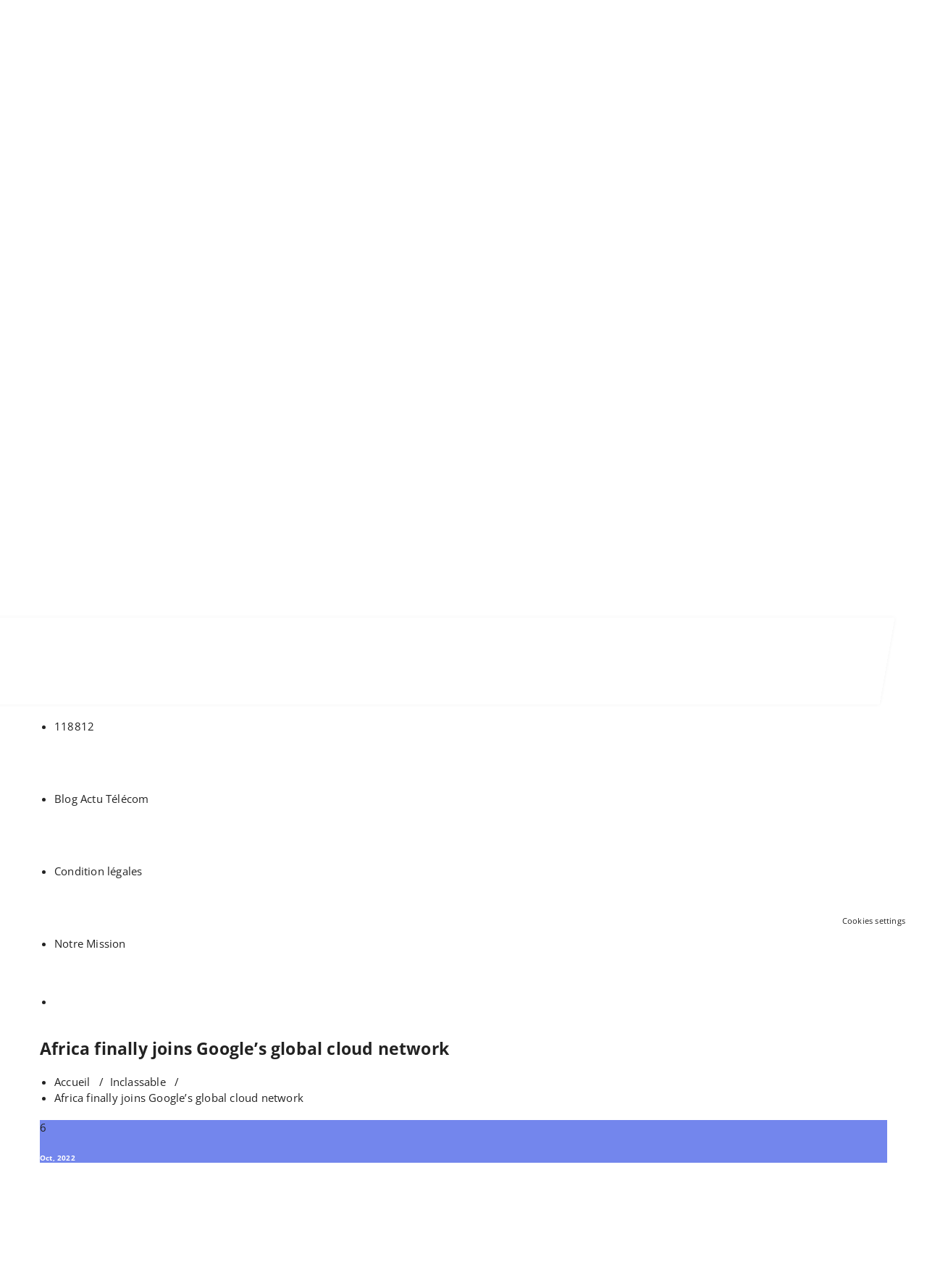What is the date of the article?
Please provide an in-depth and detailed response to the question.

The date of the article can be found in the subheading 'Oct, 2022' which is located below the main heading. This suggests that the article was published in October 2022.